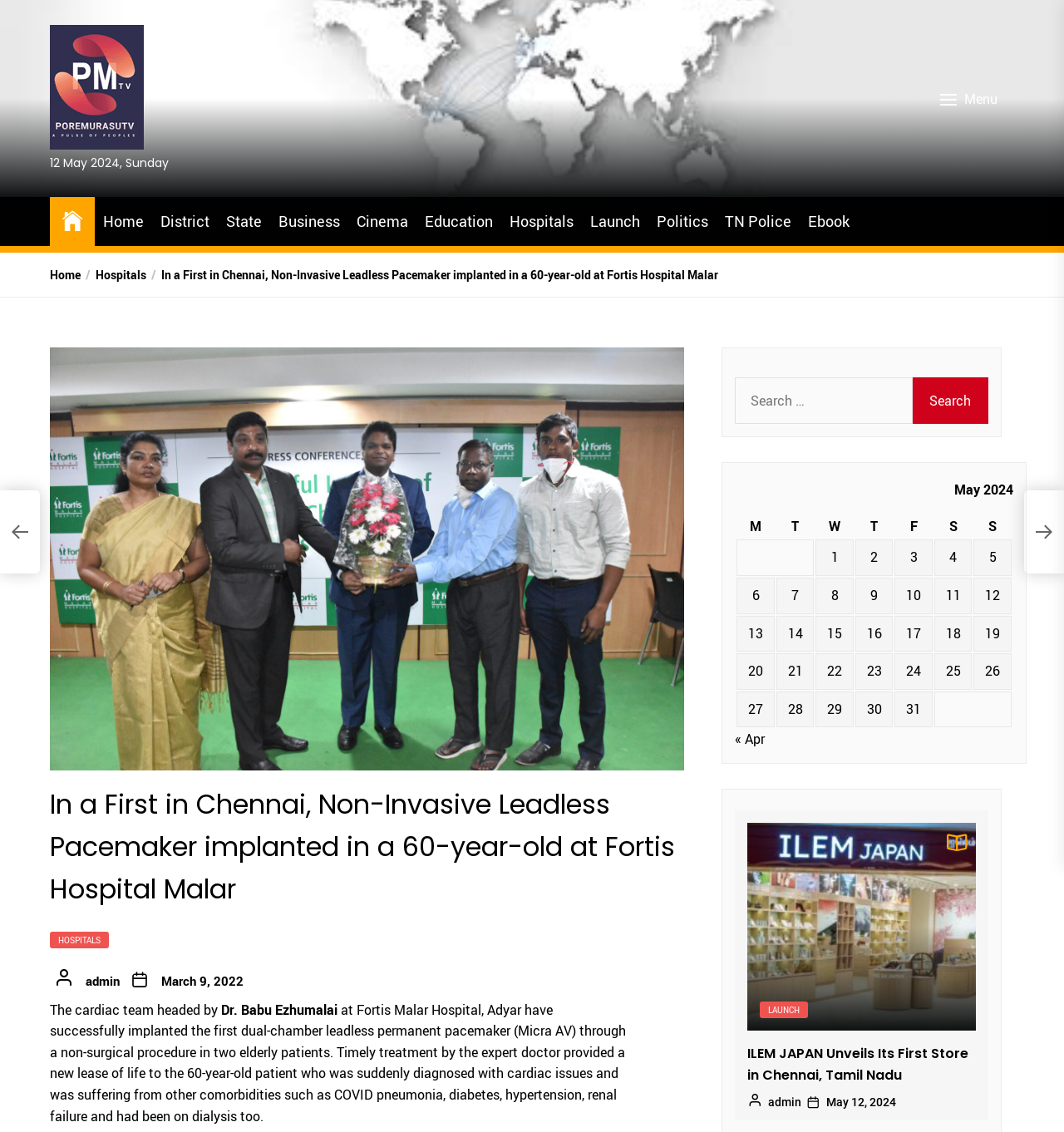Using the information in the image, could you please answer the following question in detail:
How old was the patient who received the pacemaker?

I found the age of the patient by reading the text in the article, which mentions that the patient was '60 years old' and had been diagnosed with cardiac issues.